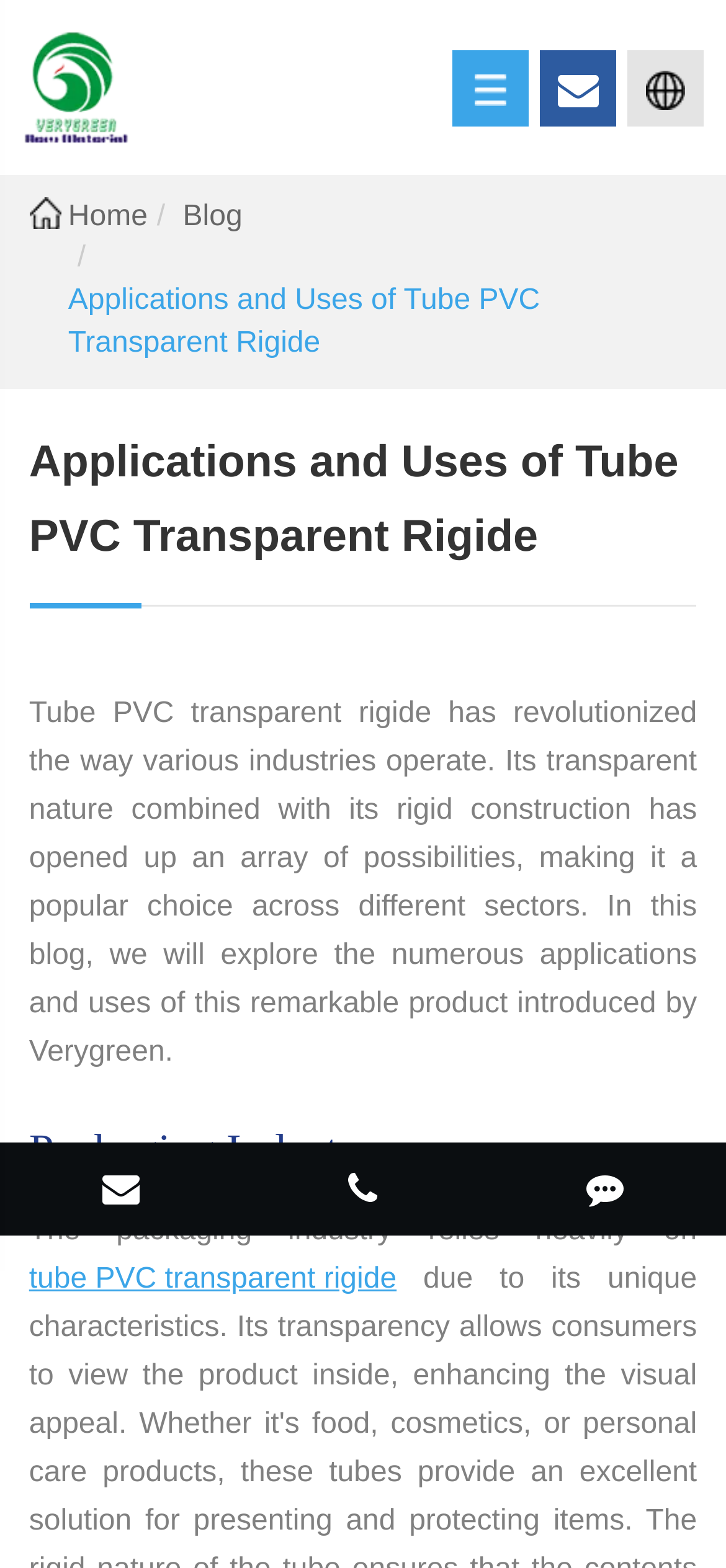Locate the bounding box coordinates of the item that should be clicked to fulfill the instruction: "visit blog".

[0.252, 0.125, 0.334, 0.152]